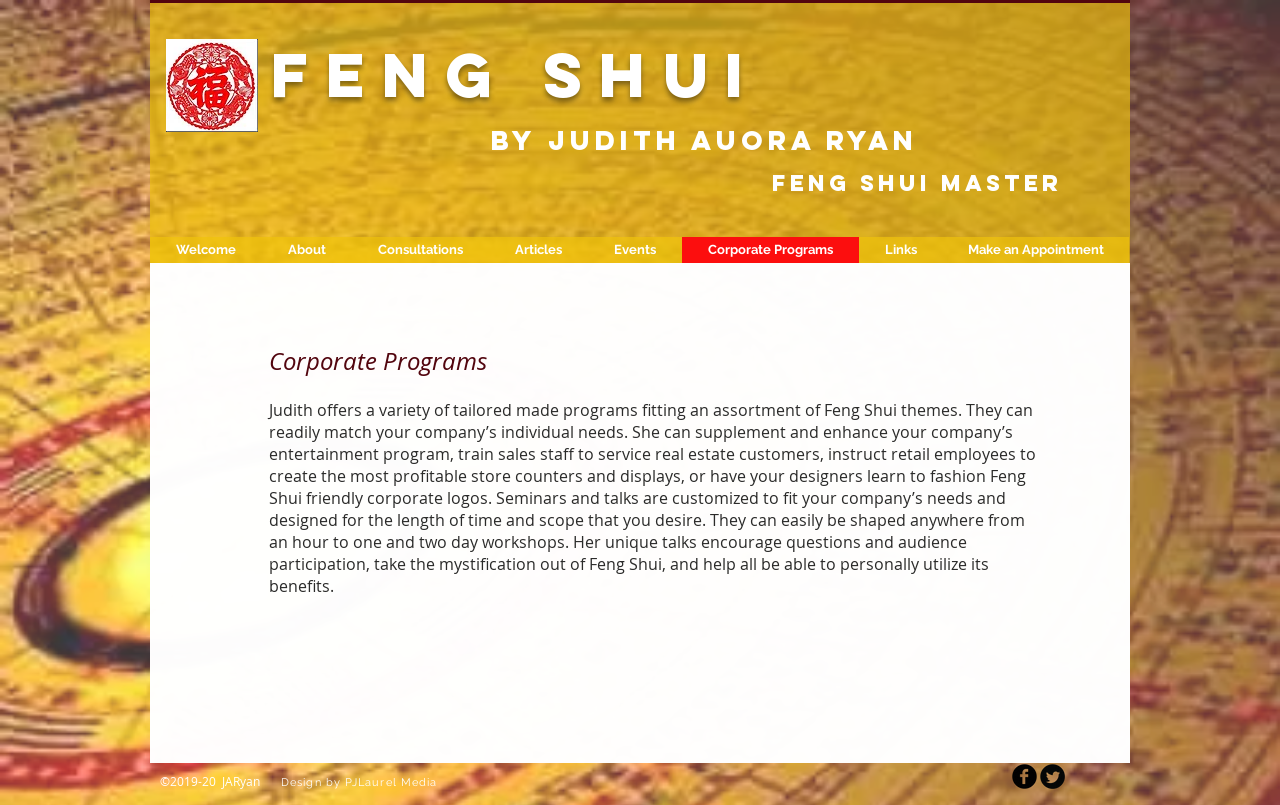What social media platforms are available on the website?
Please answer using one word or phrase, based on the screenshot.

Facebook and Twitter